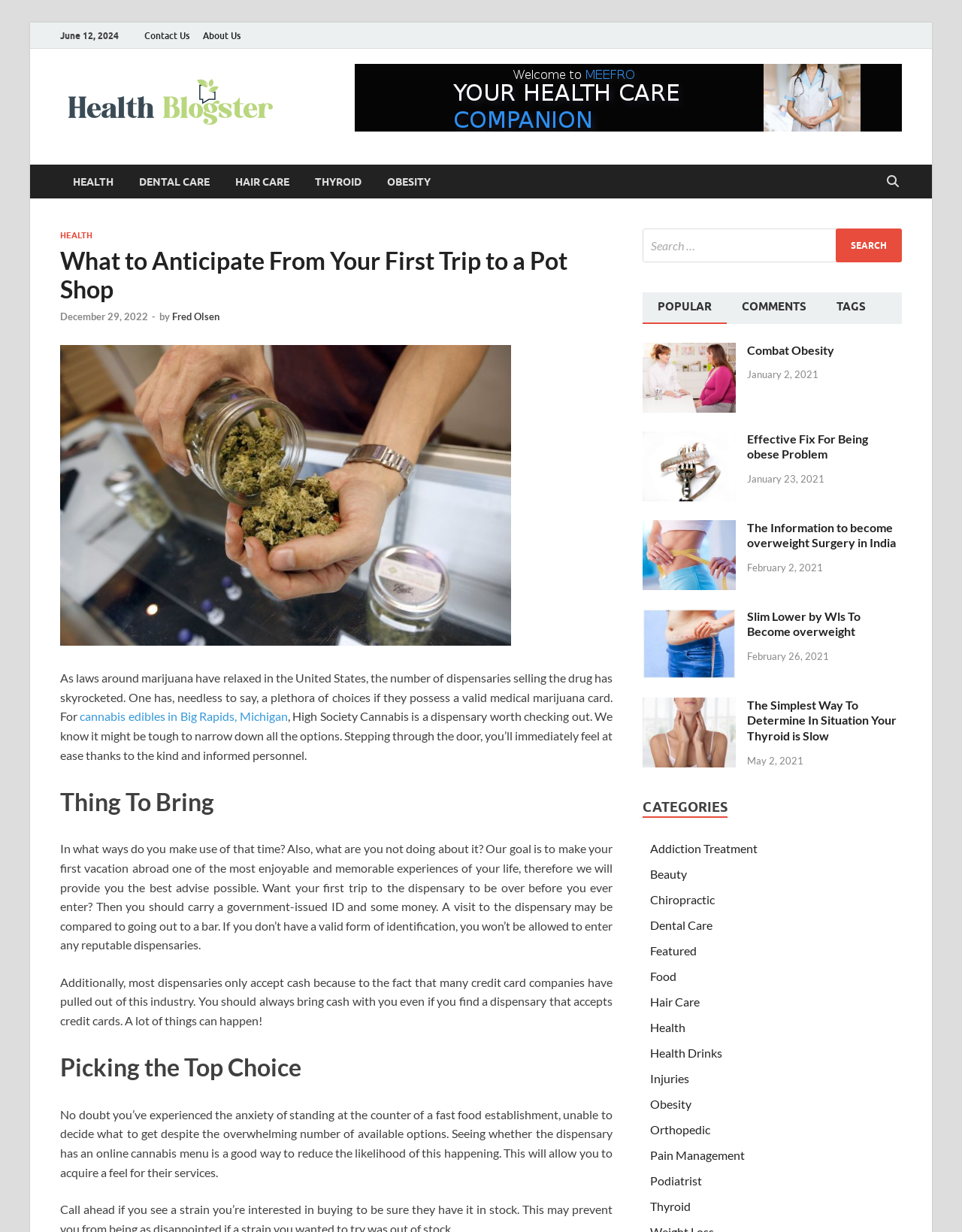Identify the bounding box coordinates of the HTML element based on this description: "parent_node: Search for: value="Search"".

[0.869, 0.185, 0.938, 0.213]